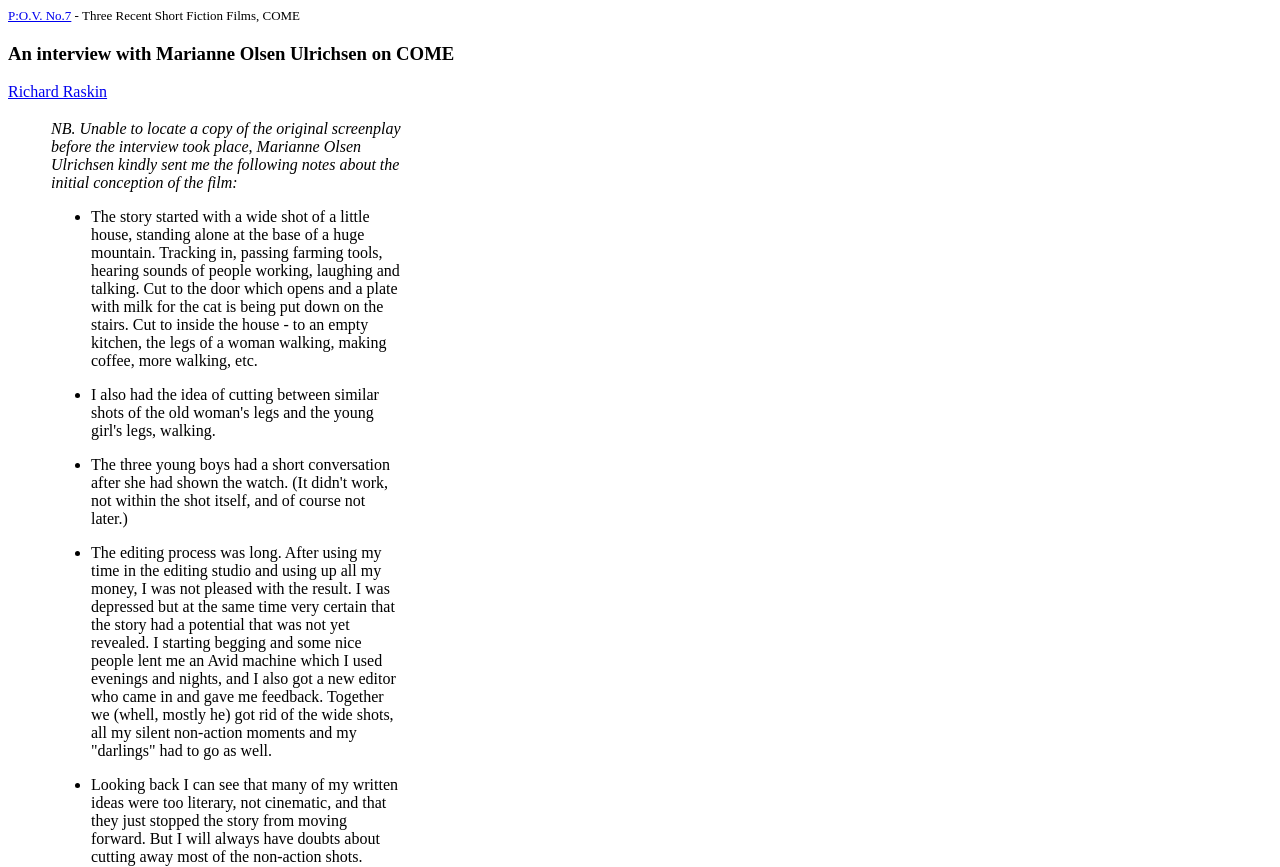Illustrate the webpage's structure and main components comprehensively.

The webpage features an interview with Marianne Olsen Ulrichsen on COME. At the top left, there is a link to "P:O.V. No.7". Next to it, there is a static text "Three Recent Short Fiction Films, COME". Below these elements, there is a heading that repeats the title of the interview. 

On the left side, there is a link to "Richard Raskin", which is followed by a list of five bullet points. The list markers are aligned vertically, and each marker is followed by a block of text. The first block of text is not present, but the remaining four blocks contain quotes from the interview. The quotes discuss the editing process, the challenges of adapting written ideas into cinematic form, and the doubts about cutting away non-action shots. The text blocks are positioned below each other, with the last one reaching the bottom of the page.